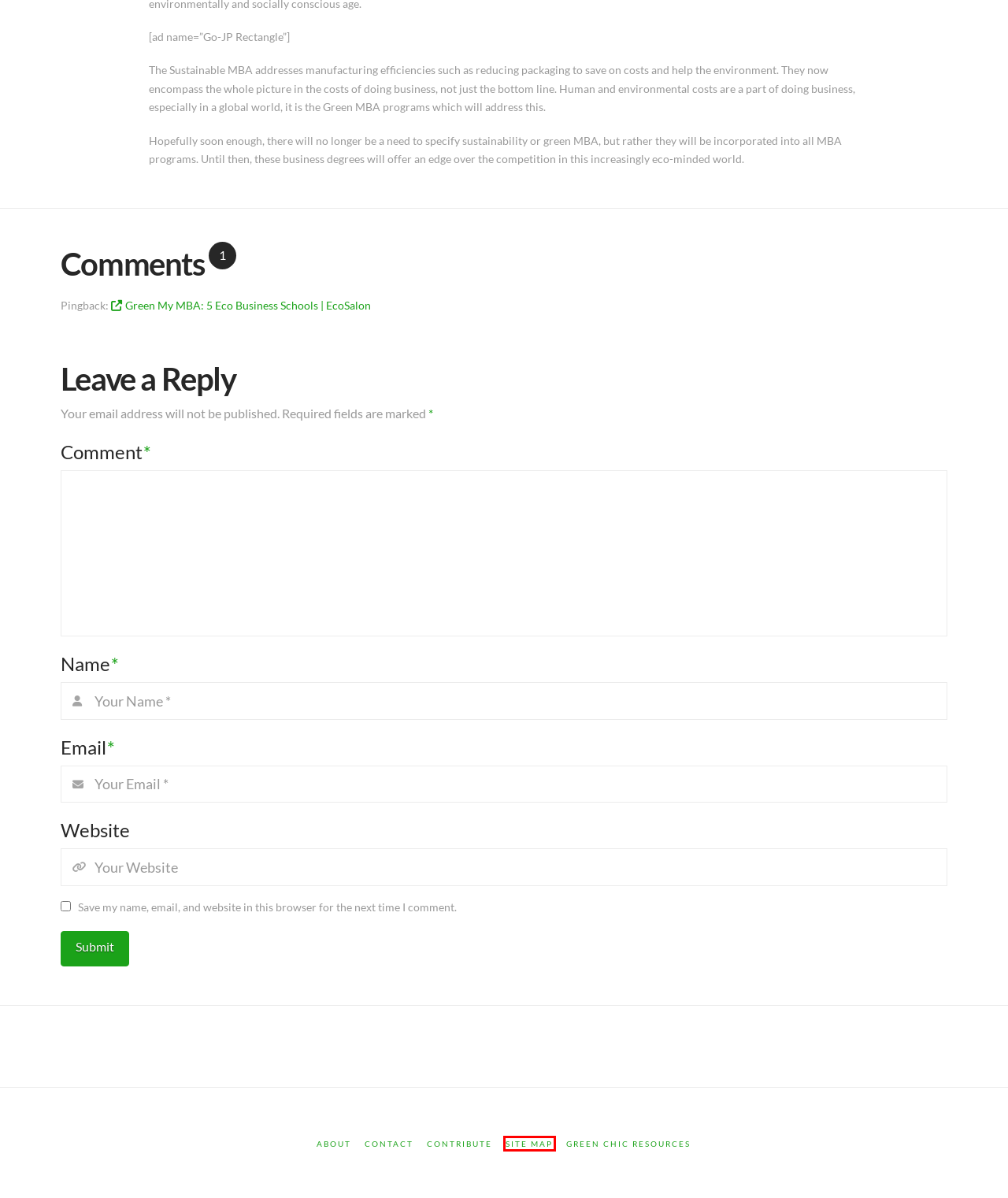You have a screenshot of a webpage where a red bounding box highlights a specific UI element. Identify the description that best matches the resulting webpage after the highlighted element is clicked. The choices are:
A. Contact
B. About the chic ecologist
C. The Chic Ecologist - Living sustainably and eco friendly
D. News Archives - The Chic Ecologist
E. Do It Yourself Archives - The Chic Ecologist
F. Eco Chic Green Blog Posts - The Chic Ecologist
G. Green Design Archives - The Chic Ecologist
H. Green Chic Resources - The Chic Ecologist

F